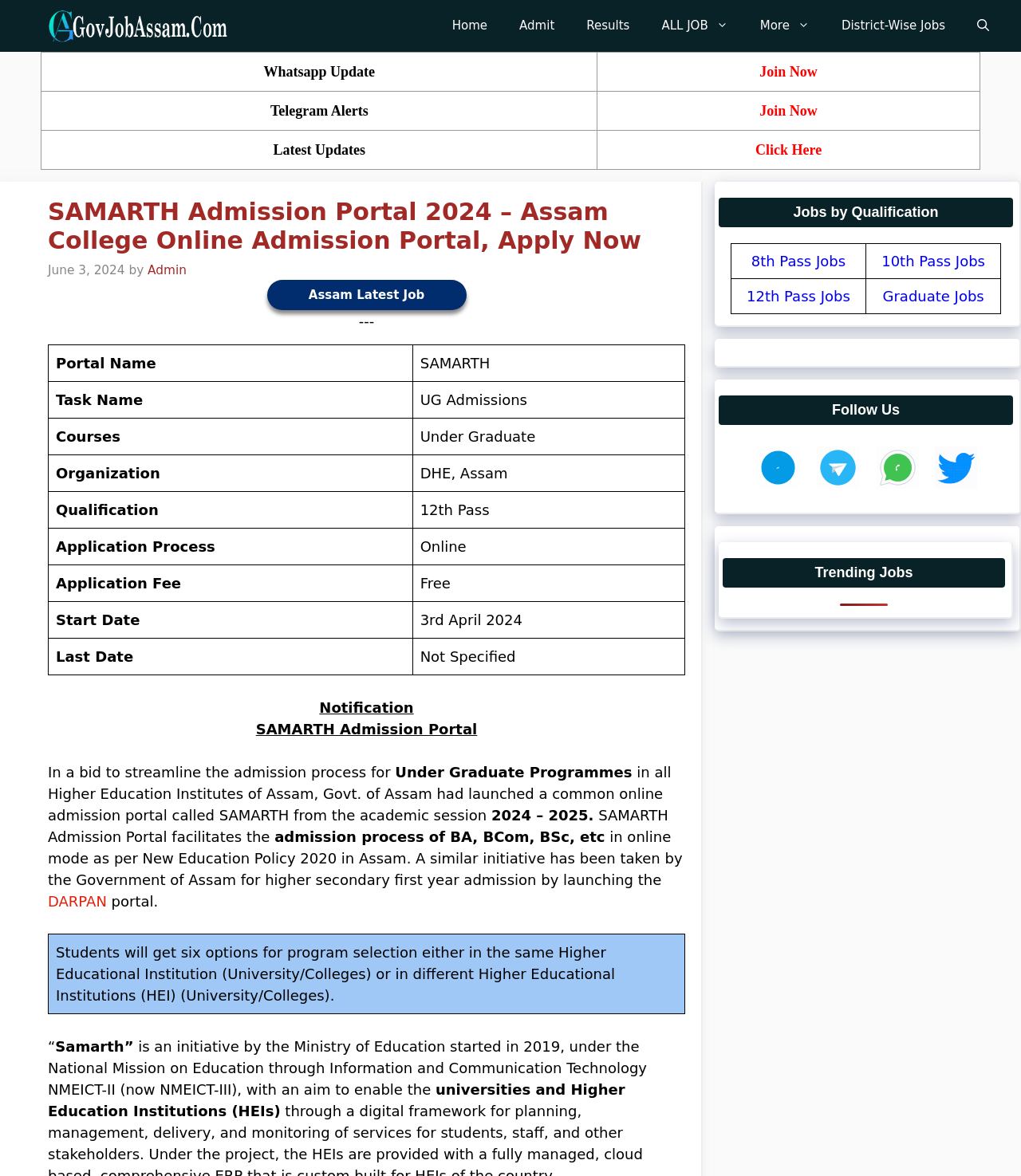Using the description "title="Like us Our Facebook Page"", locate and provide the bounding box of the UI element.

[0.741, 0.404, 0.782, 0.418]